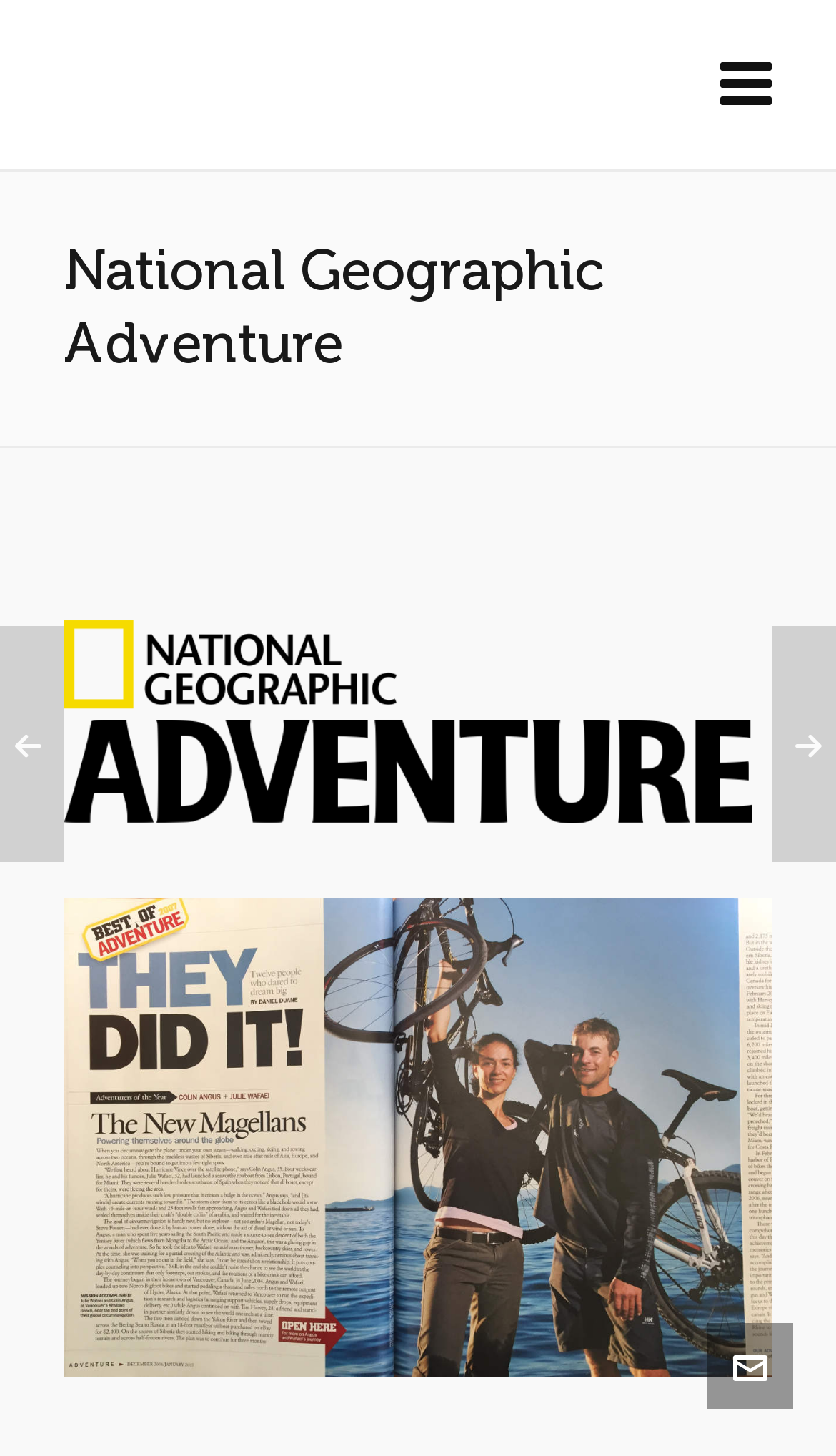Explain the webpage in detail, including its primary components.

The webpage is titled "National Geographic Adventure – Angus Adventures". At the top, there is a navigation link labeled "Navigation". Below the navigation link, a prominent heading reads "National Geographic Adventure". 

To the right of the heading, a canvas element takes up a significant portion of the page. Below the canvas, there are two figures, each containing an image. The first image is positioned above the second image. 

At the bottom right corner of the page, there are two social media links, represented by icons. The first icon is positioned above the second icon.